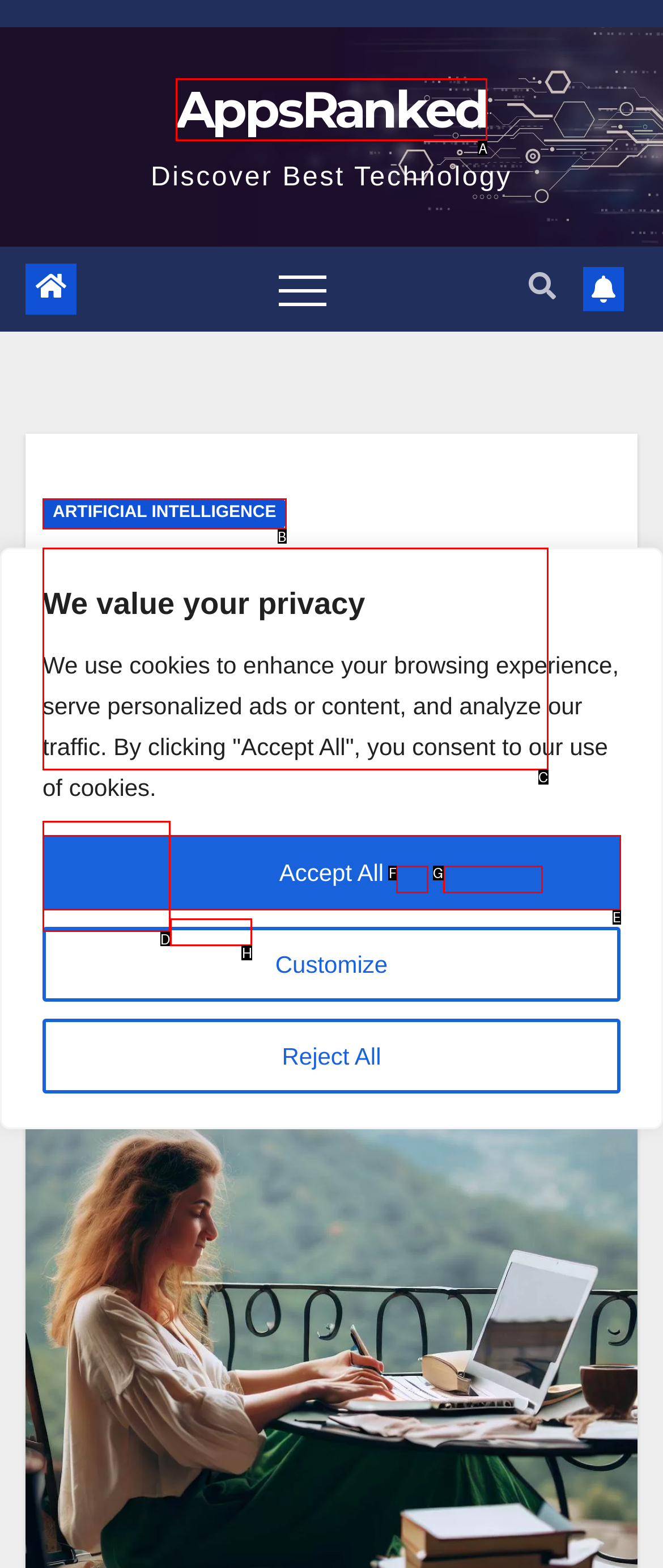Please indicate which HTML element to click in order to fulfill the following task: Click the AppsRanked link Respond with the letter of the chosen option.

A